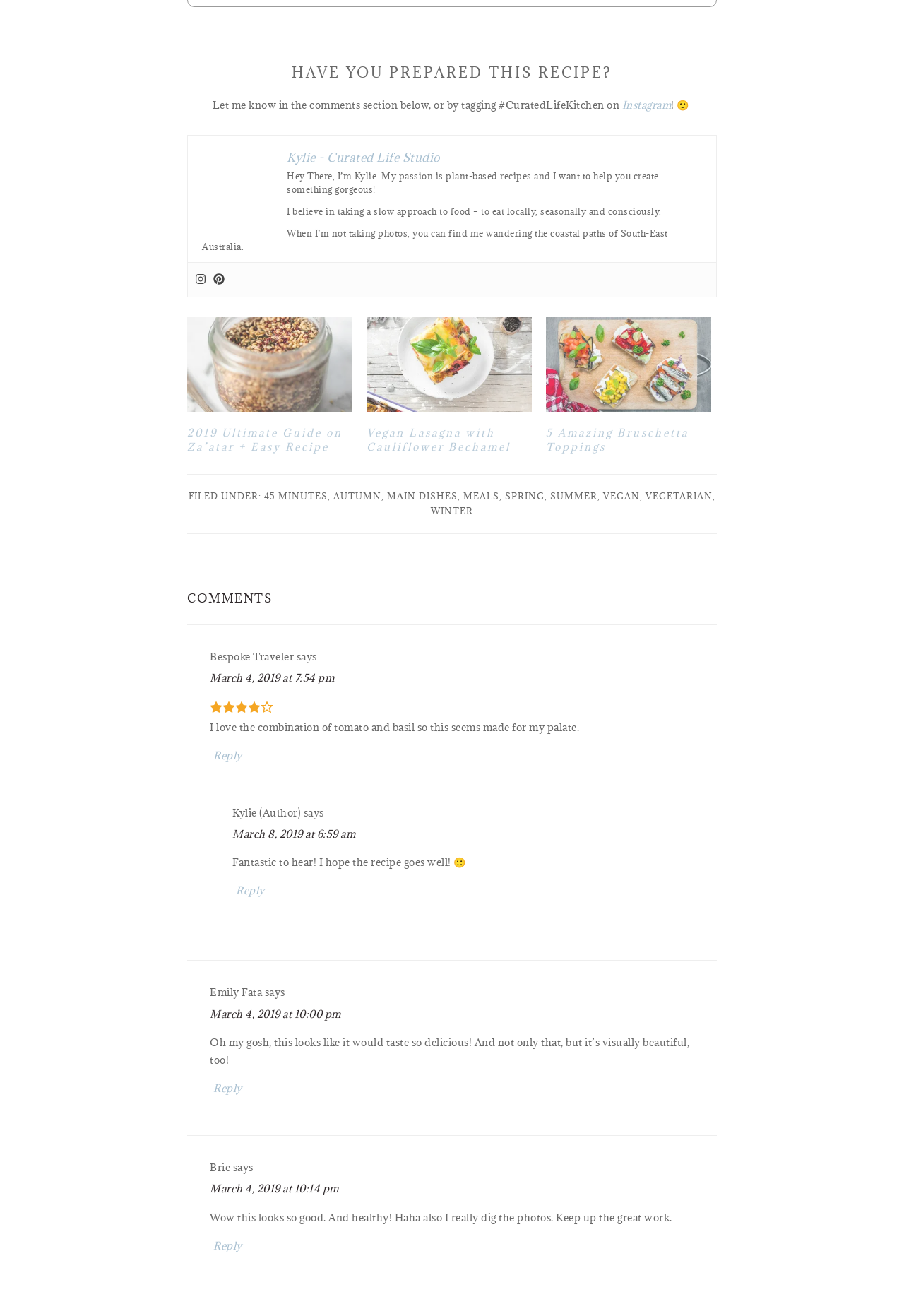Locate the bounding box coordinates of the item that should be clicked to fulfill the instruction: "Reply to Bespoke Traveler's comment".

[0.232, 0.568, 0.271, 0.58]